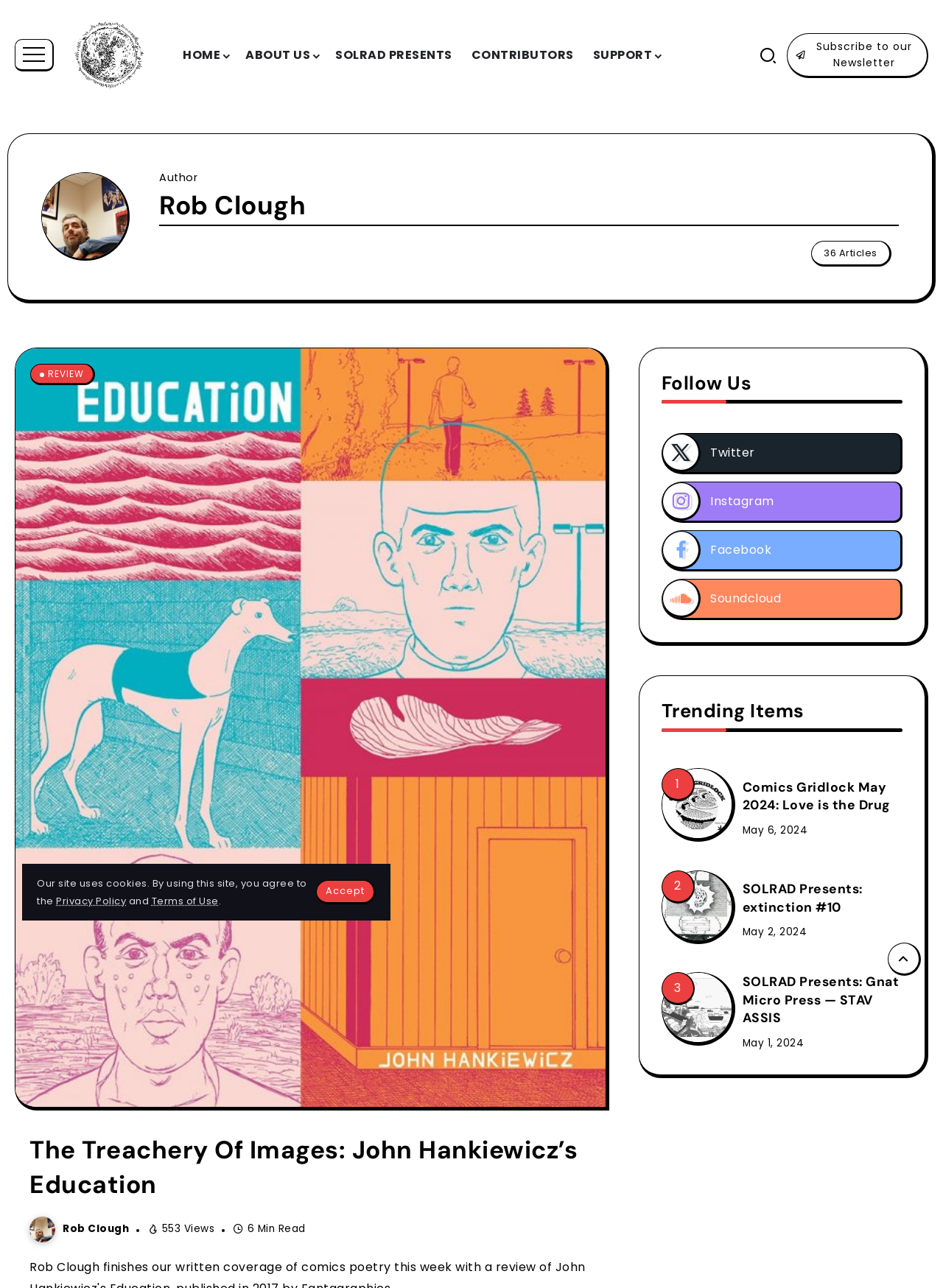Can you specify the bounding box coordinates of the area that needs to be clicked to fulfill the following instruction: "Read the article 'The Treachery Of Images: John Hankiewicz’s Education'"?

[0.031, 0.879, 0.63, 0.933]